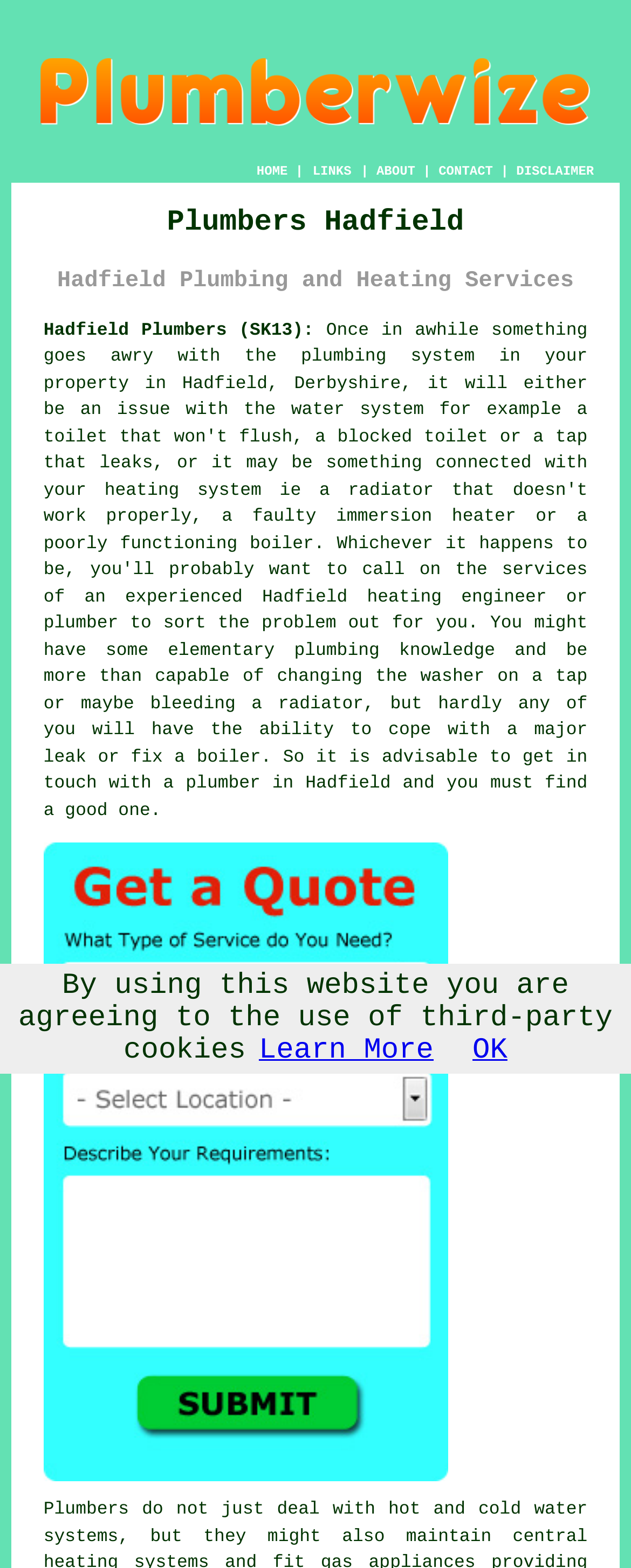What is the name of the plumber service?
Look at the image and answer with only one word or phrase.

Plumberwize